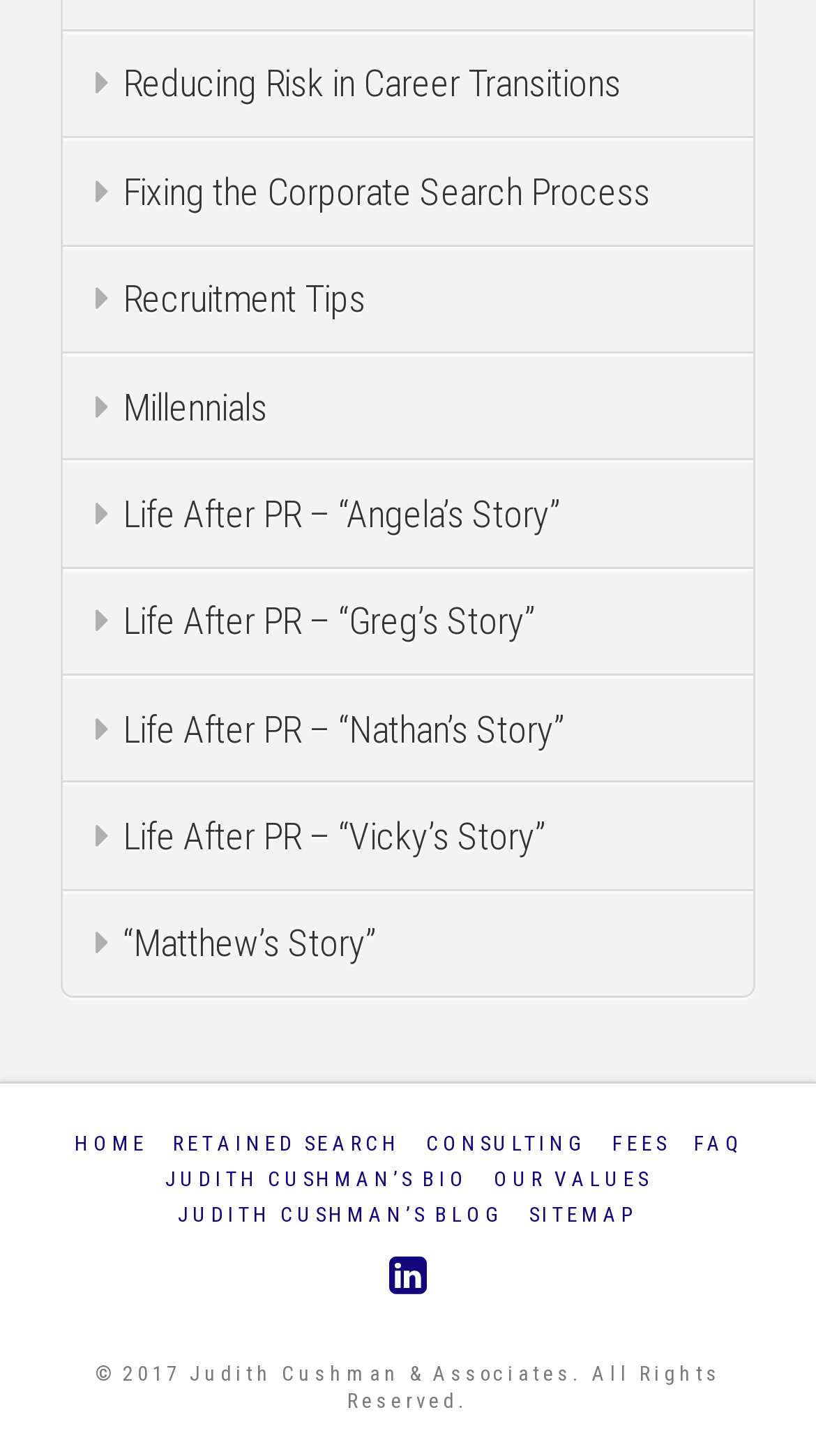Predict the bounding box coordinates for the UI element described as: "Fixing the Corporate Search Process". The coordinates should be four float numbers between 0 and 1, presented as [left, top, right, bottom].

[0.078, 0.095, 0.922, 0.169]